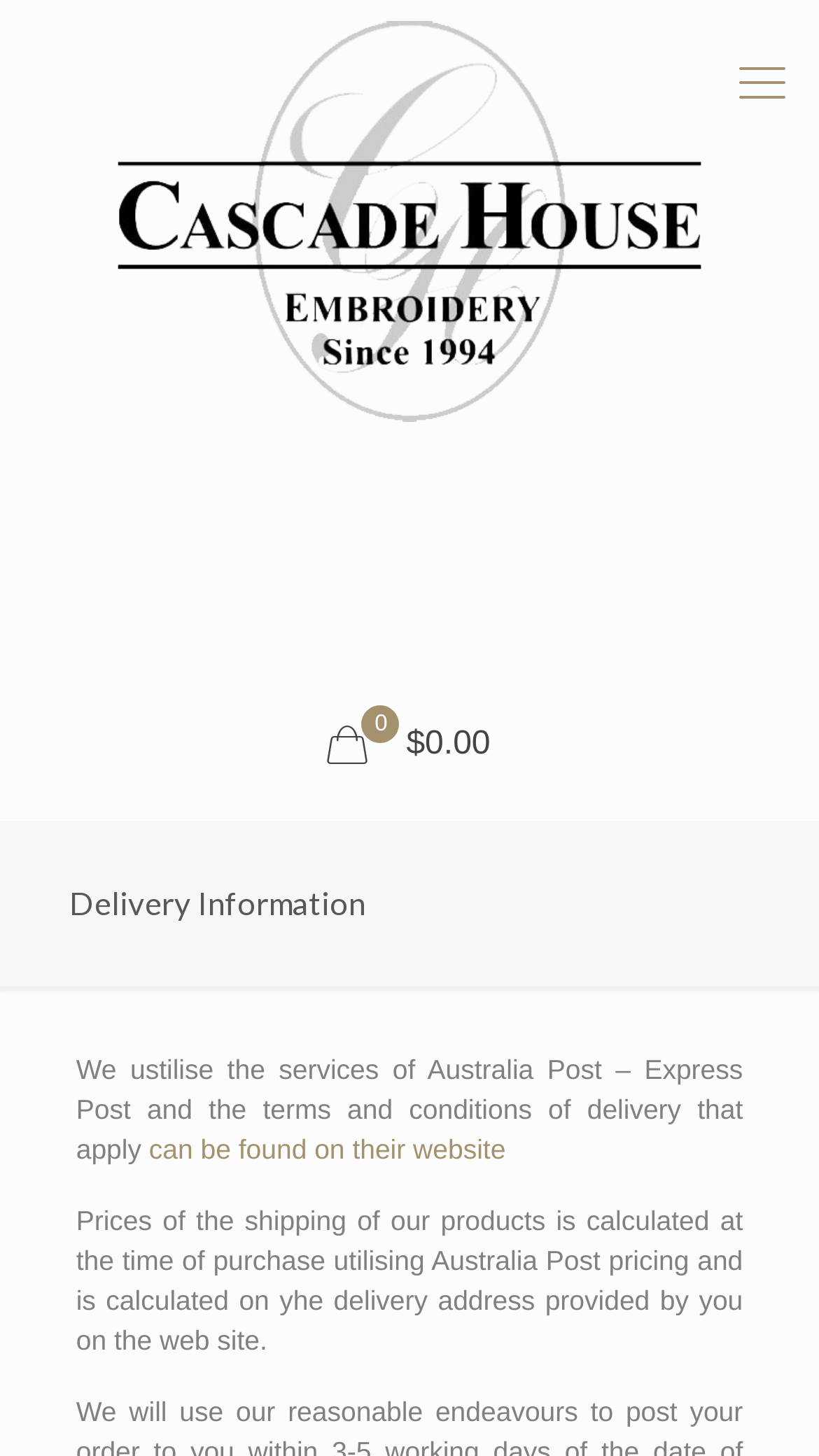Answer the question using only one word or a concise phrase: What determines the shipping price?

Delivery address and Australia Post pricing